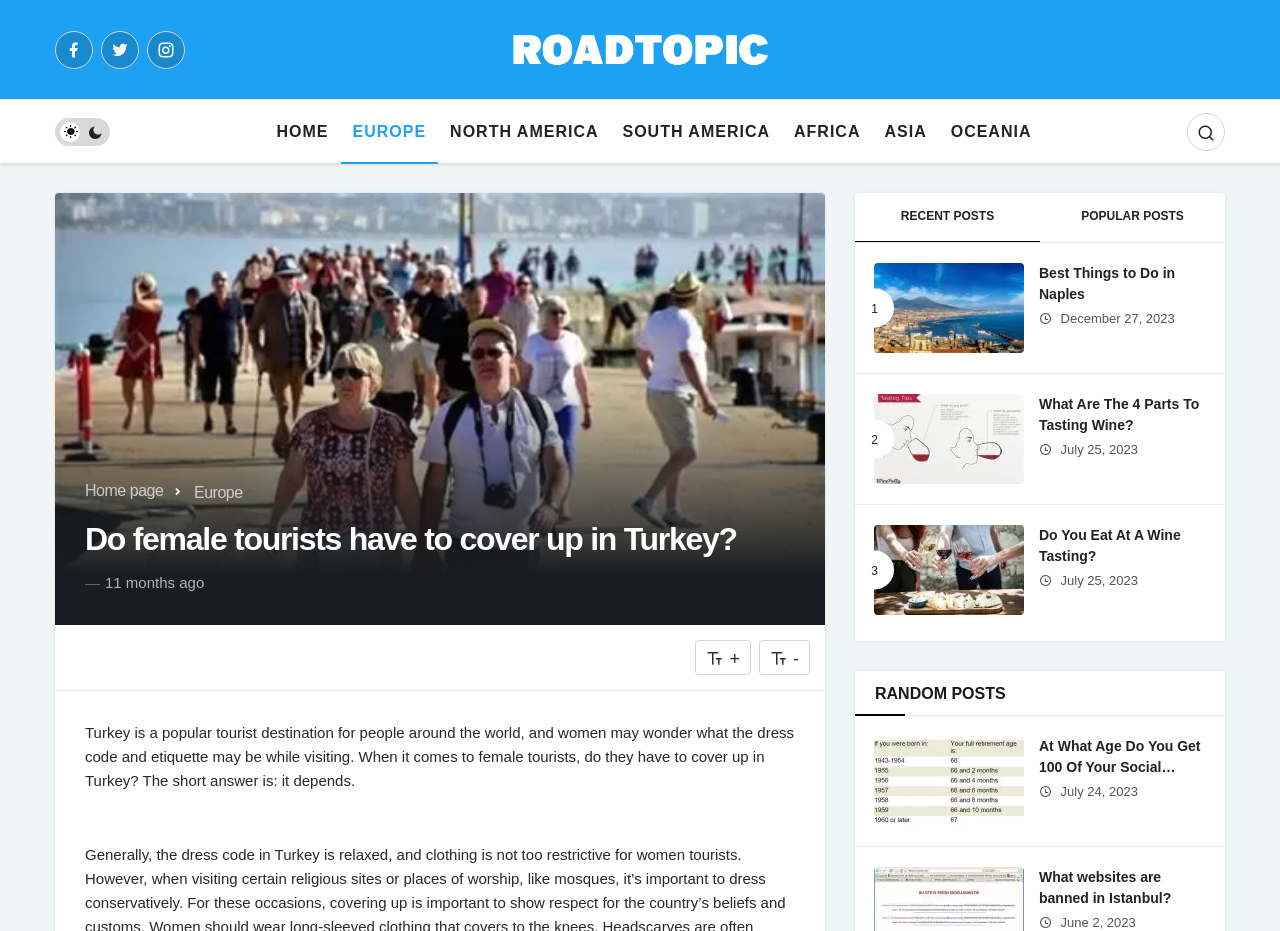Generate the text content of the main heading of the webpage.

Do female tourists have to cover up in Turkey?